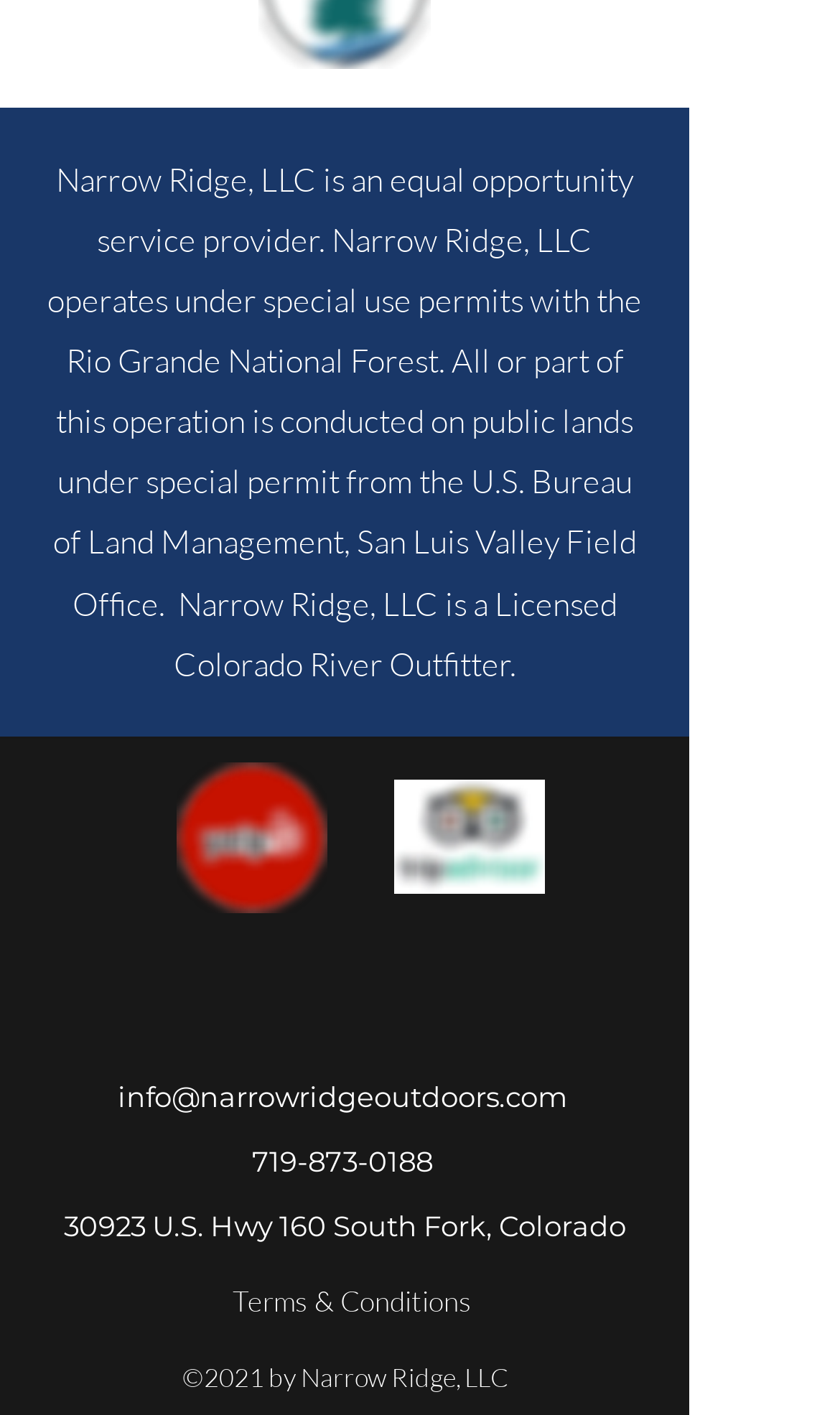How many social media links are there?
Kindly answer the question with as much detail as you can.

The social media links can be found in the 'Social Bar' list element, which contains links to Instagram, Facebook, and Yelp.